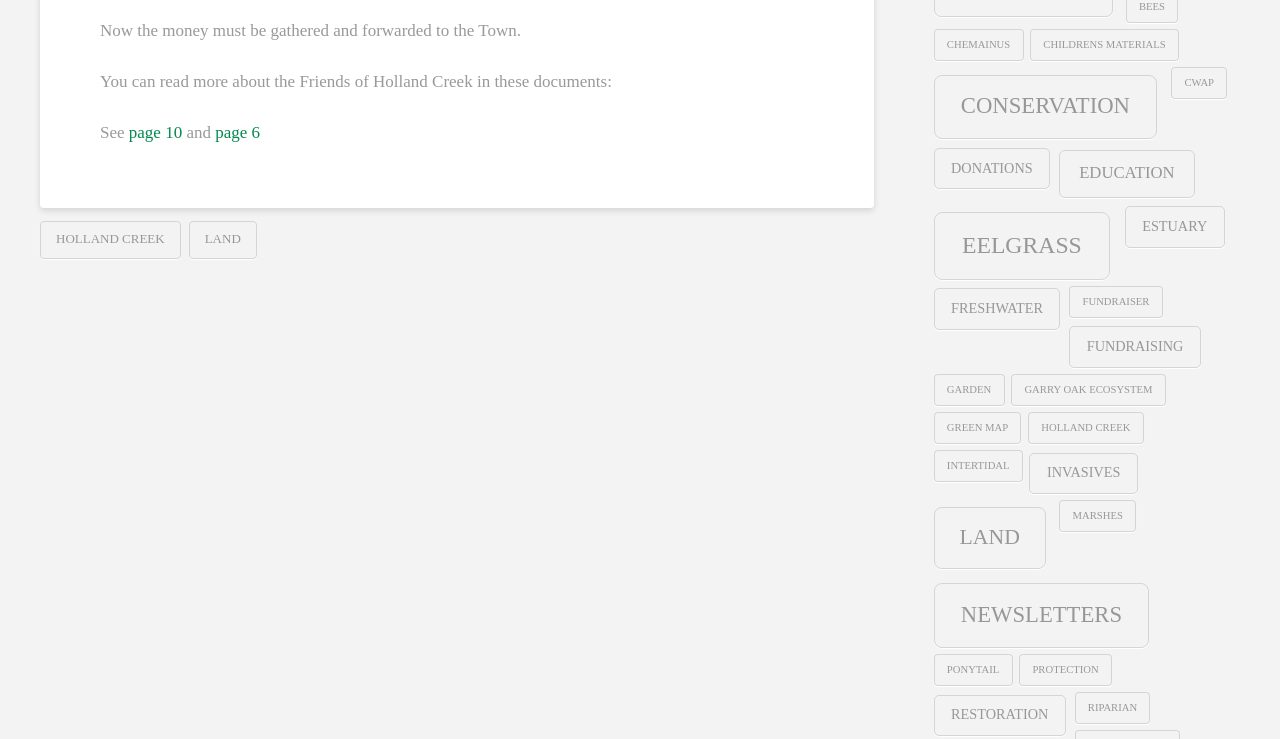Please specify the bounding box coordinates of the clickable region necessary for completing the following instruction: "Read more about the Friends of Holland Creek". The coordinates must consist of four float numbers between 0 and 1, i.e., [left, top, right, bottom].

[0.078, 0.097, 0.478, 0.123]